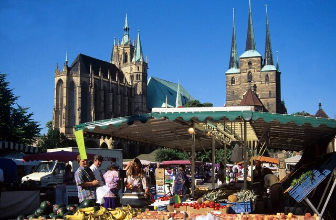Is the Cathedral Square a meeting point for visitors?
Use the image to answer the question with a single word or phrase.

Yes